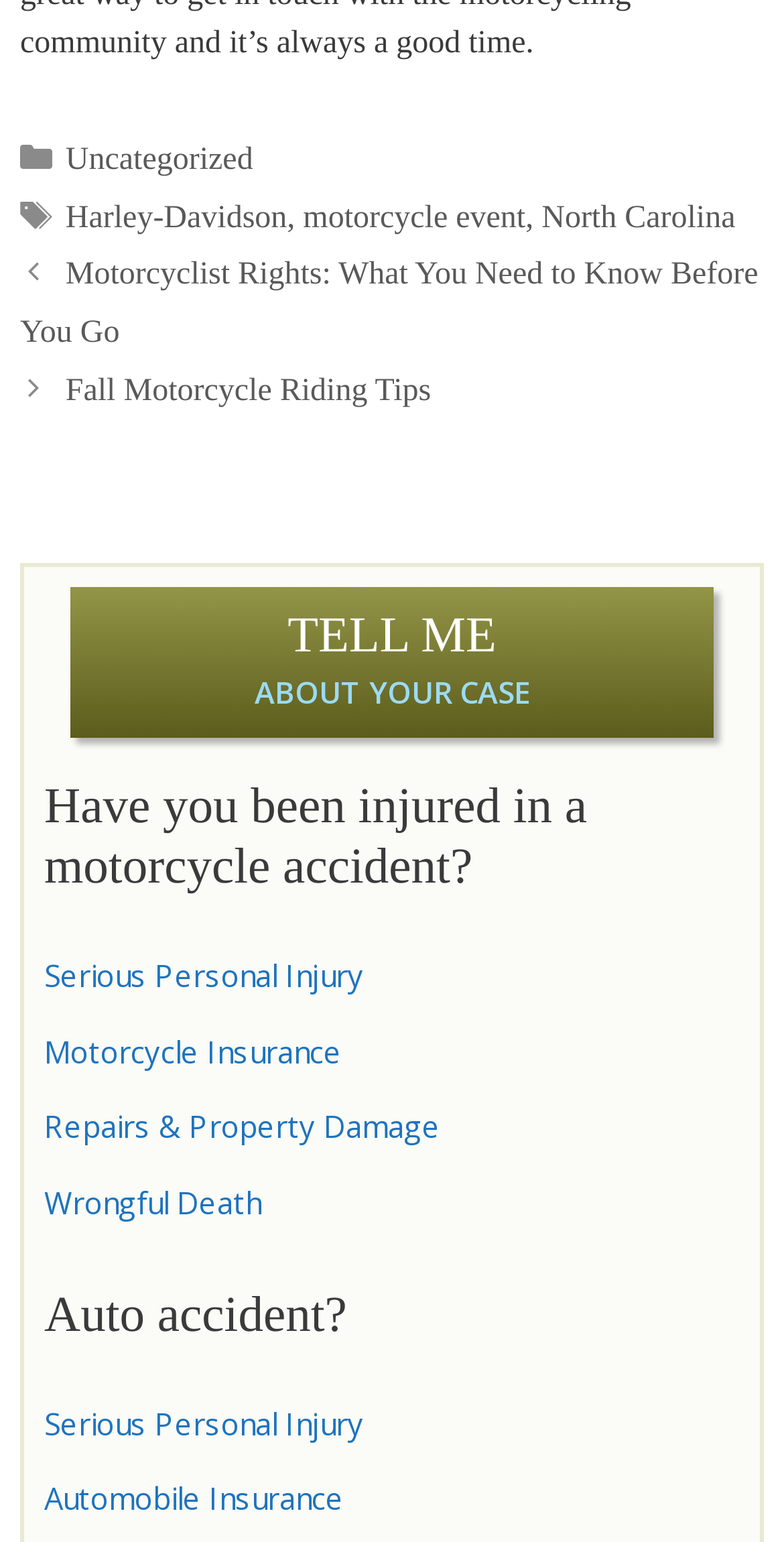Please identify the bounding box coordinates of the area I need to click to accomplish the following instruction: "Learn about 'Serious Personal Injury'".

[0.056, 0.62, 0.464, 0.646]